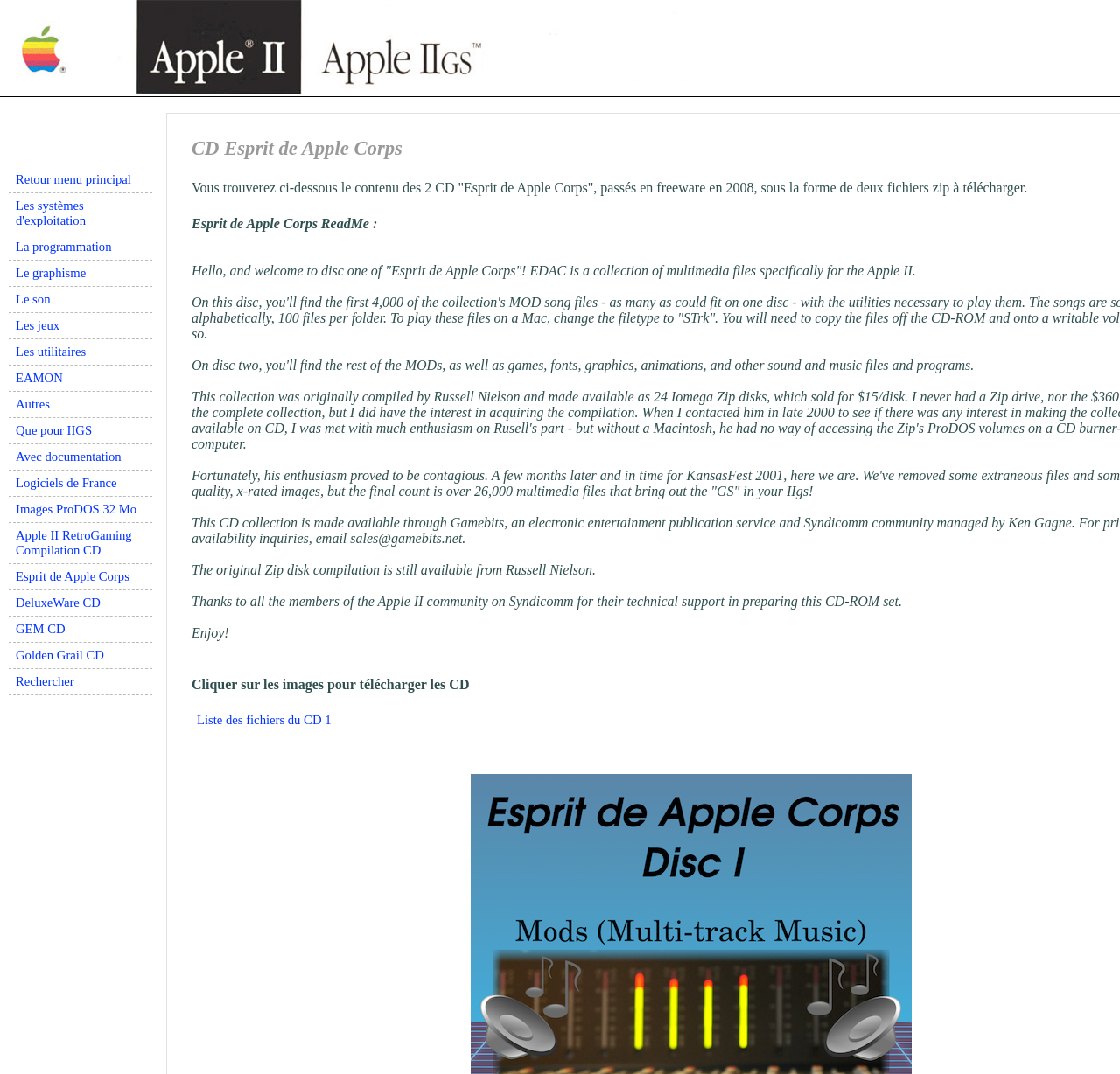Based on the element description La programmation, identify the bounding box of the UI element in the given webpage screenshot. The coordinates should be in the format (top-left x, top-left y, bottom-right x, bottom-right y) and must be between 0 and 1.

[0.009, 0.22, 0.134, 0.24]